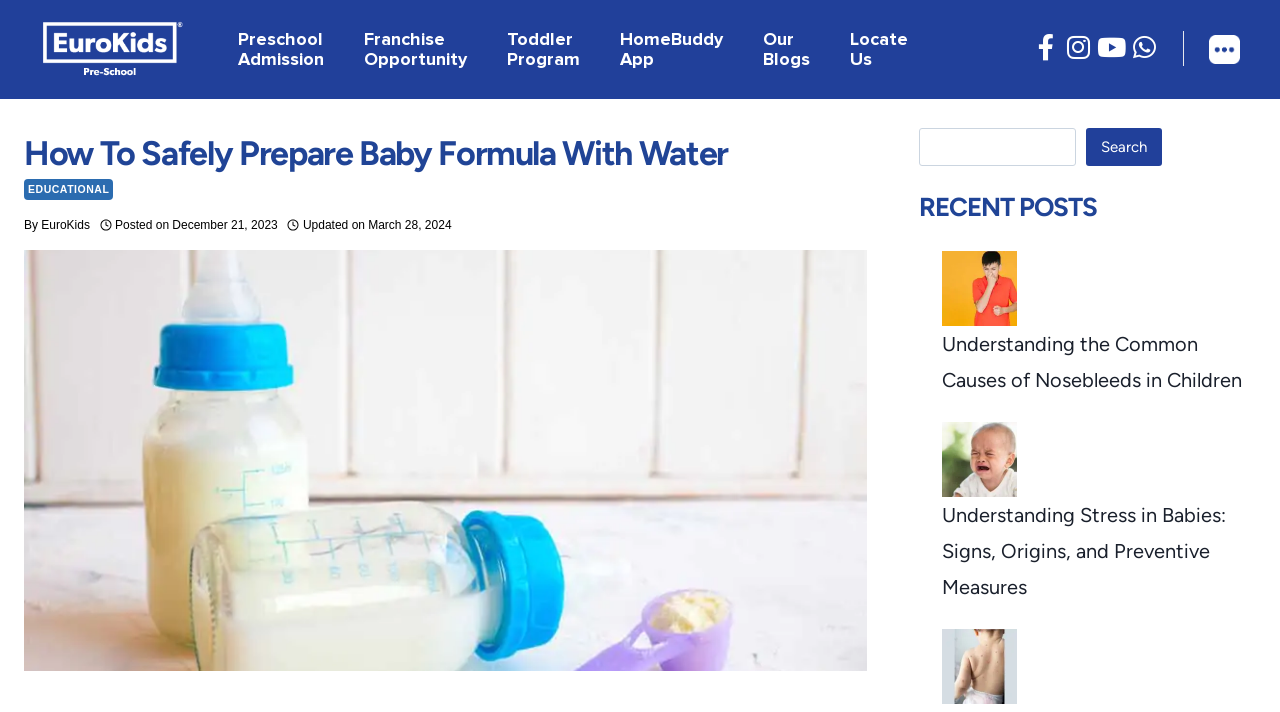Please provide a comprehensive answer to the question based on the screenshot: What is the name of the website?

I determined the answer by looking at the top-left corner of the webpage, where I found a link with the text 'EuroKids' and an image with the same name. This suggests that EuroKids is the name of the website.